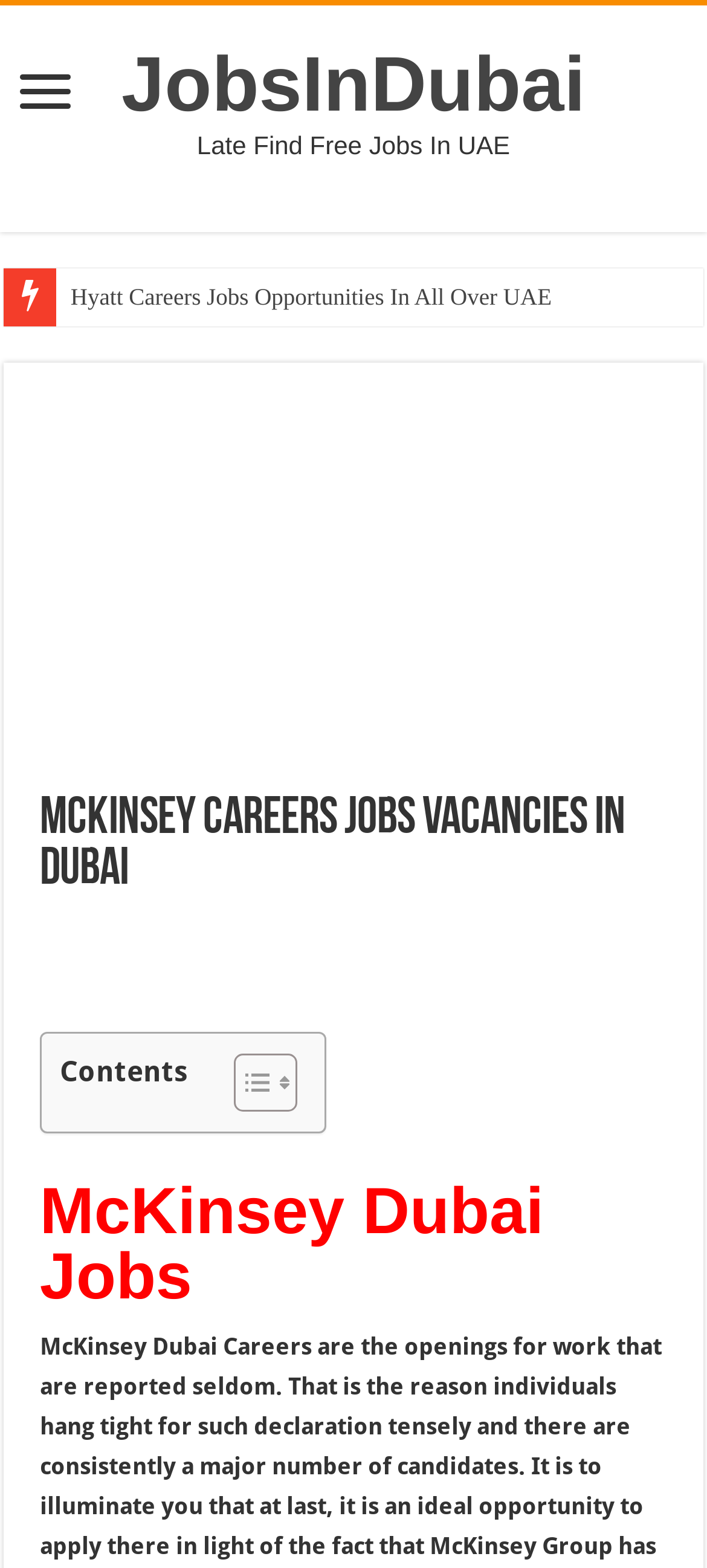Identify the bounding box coordinates of the element to click to follow this instruction: 'View McKinsey Dubai Jobs'. Ensure the coordinates are four float values between 0 and 1, provided as [left, top, right, bottom].

[0.056, 0.752, 0.944, 0.835]